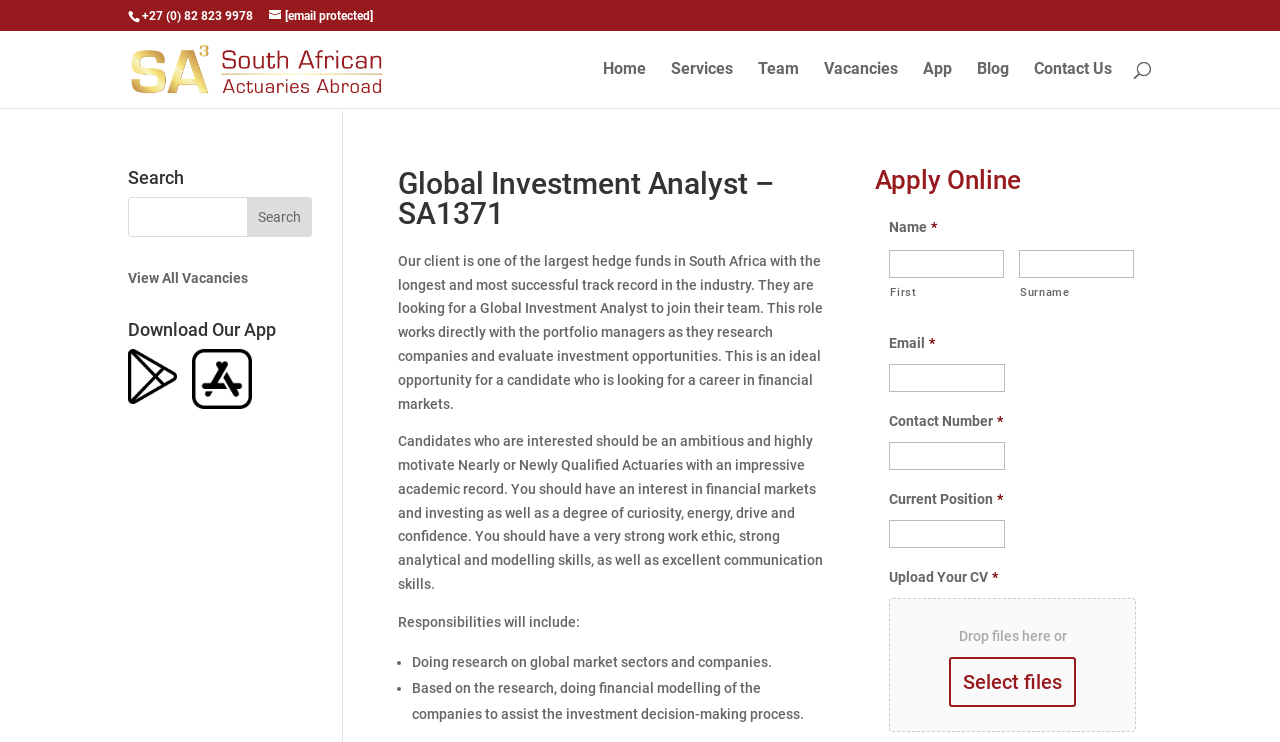Given the element description name="input_6", identify the bounding box coordinates for the UI element on the webpage screenshot. The format should be (top-left x, top-left y, bottom-right x, bottom-right y), with values between 0 and 1.

[0.695, 0.49, 0.785, 0.528]